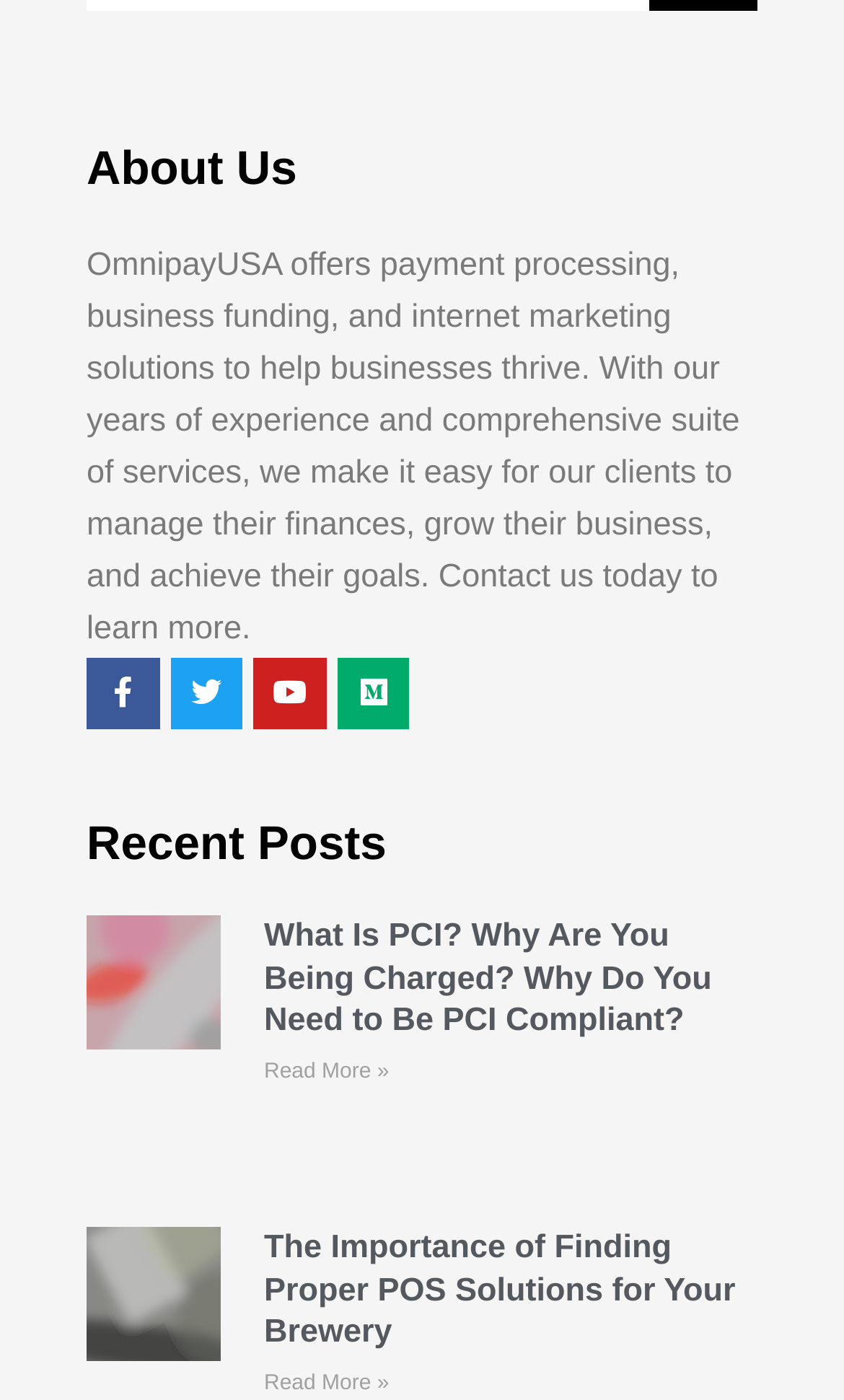Given the element description "Facebook", identify the bounding box of the corresponding UI element.

[0.103, 0.469, 0.189, 0.521]